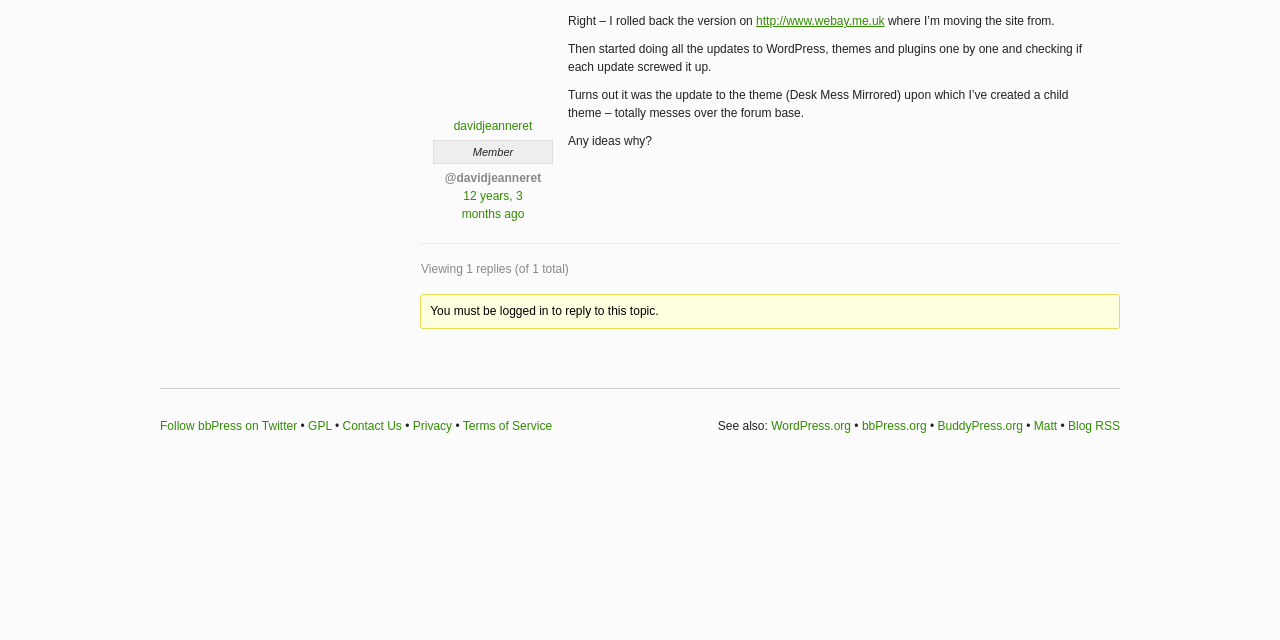Identify and provide the bounding box for the element described by: "Terms of Service".

[0.362, 0.654, 0.431, 0.676]